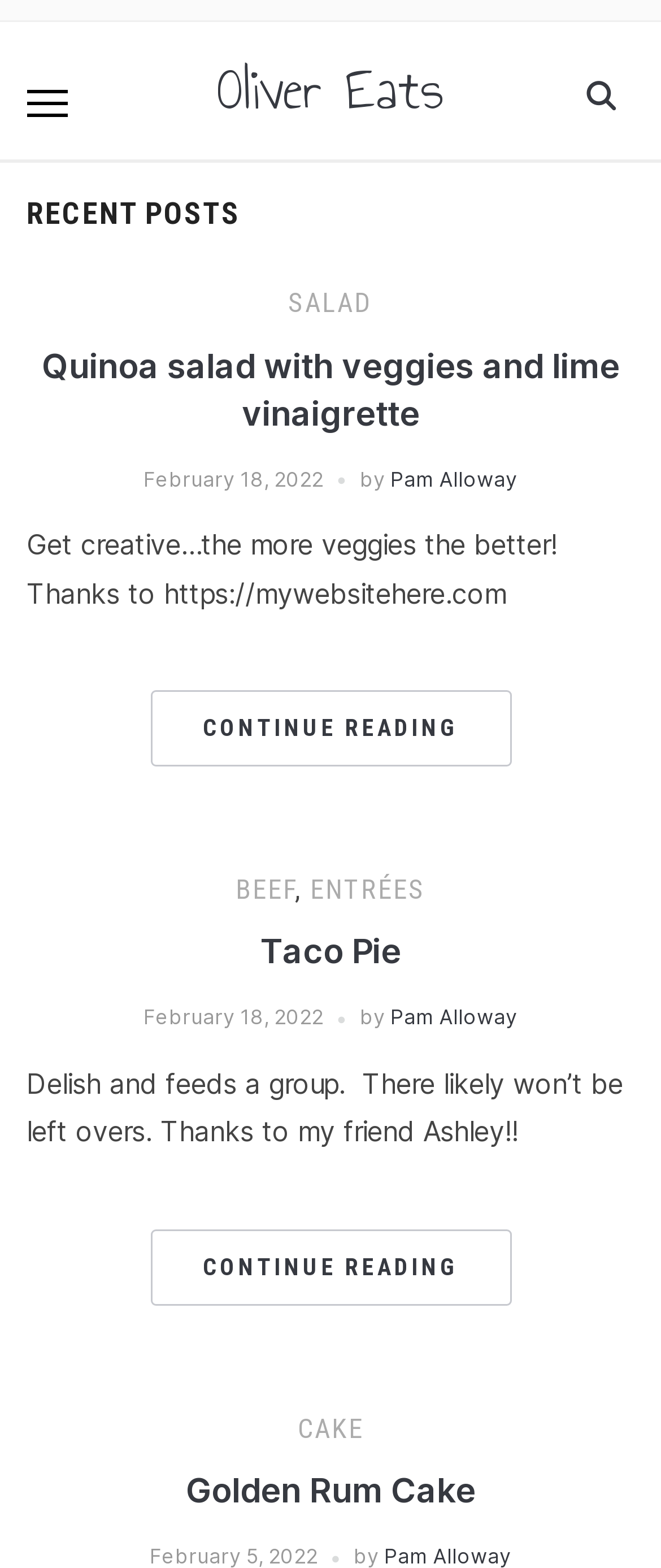Find the bounding box coordinates of the element I should click to carry out the following instruction: "Click on the CONTINUE READING link".

[0.227, 0.441, 0.773, 0.489]